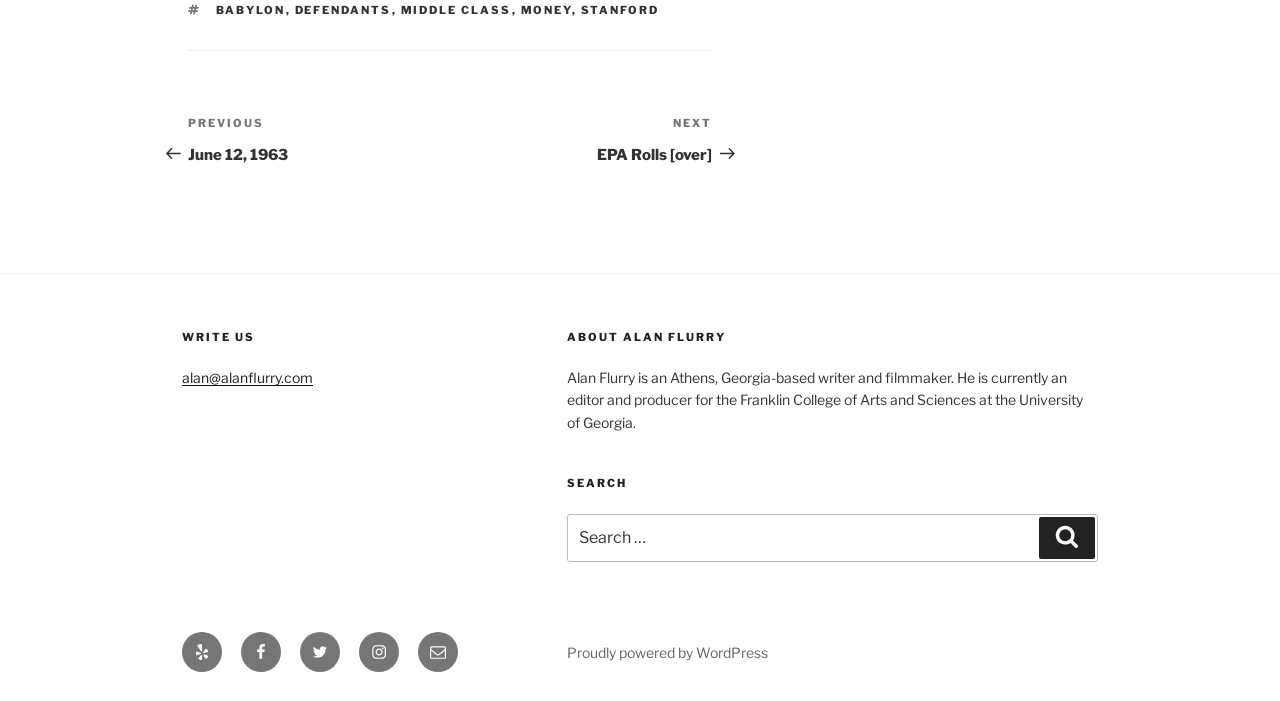Observe the image and answer the following question in detail: What social media platforms are linked in the footer?

The footer of the webpage contains a section with links to various social media platforms, including Yelp, Facebook, Twitter, Instagram, and Email. These links allow users to connect with the website owner or administrator on these platforms.